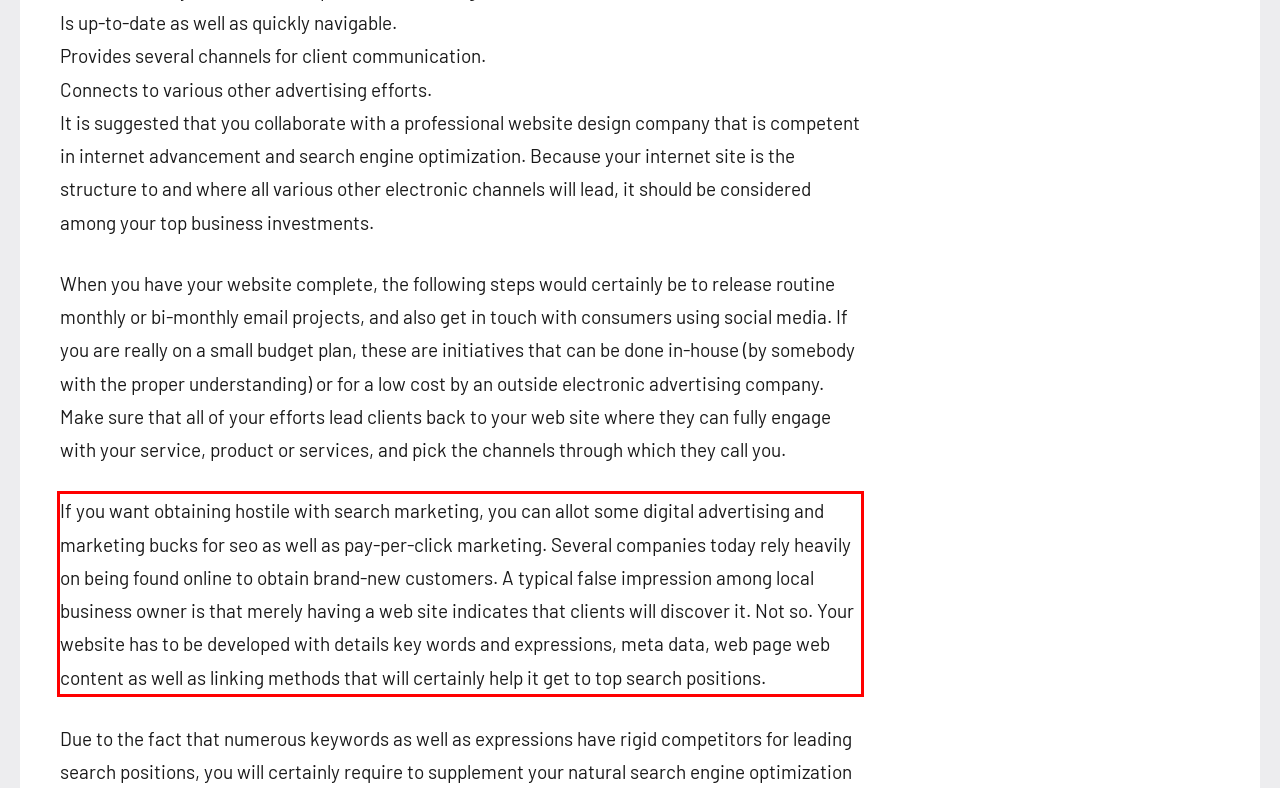Identify and transcribe the text content enclosed by the red bounding box in the given screenshot.

If you want obtaining hostile with search marketing, you can allot some digital advertising and marketing bucks for seo as well as pay-per-click marketing. Several companies today rely heavily on being found online to obtain brand-new customers. A typical false impression among local business owner is that merely having a web site indicates that clients will discover it. Not so. Your website has to be developed with details key words and expressions, meta data, web page web content as well as linking methods that will certainly help it get to top search positions.